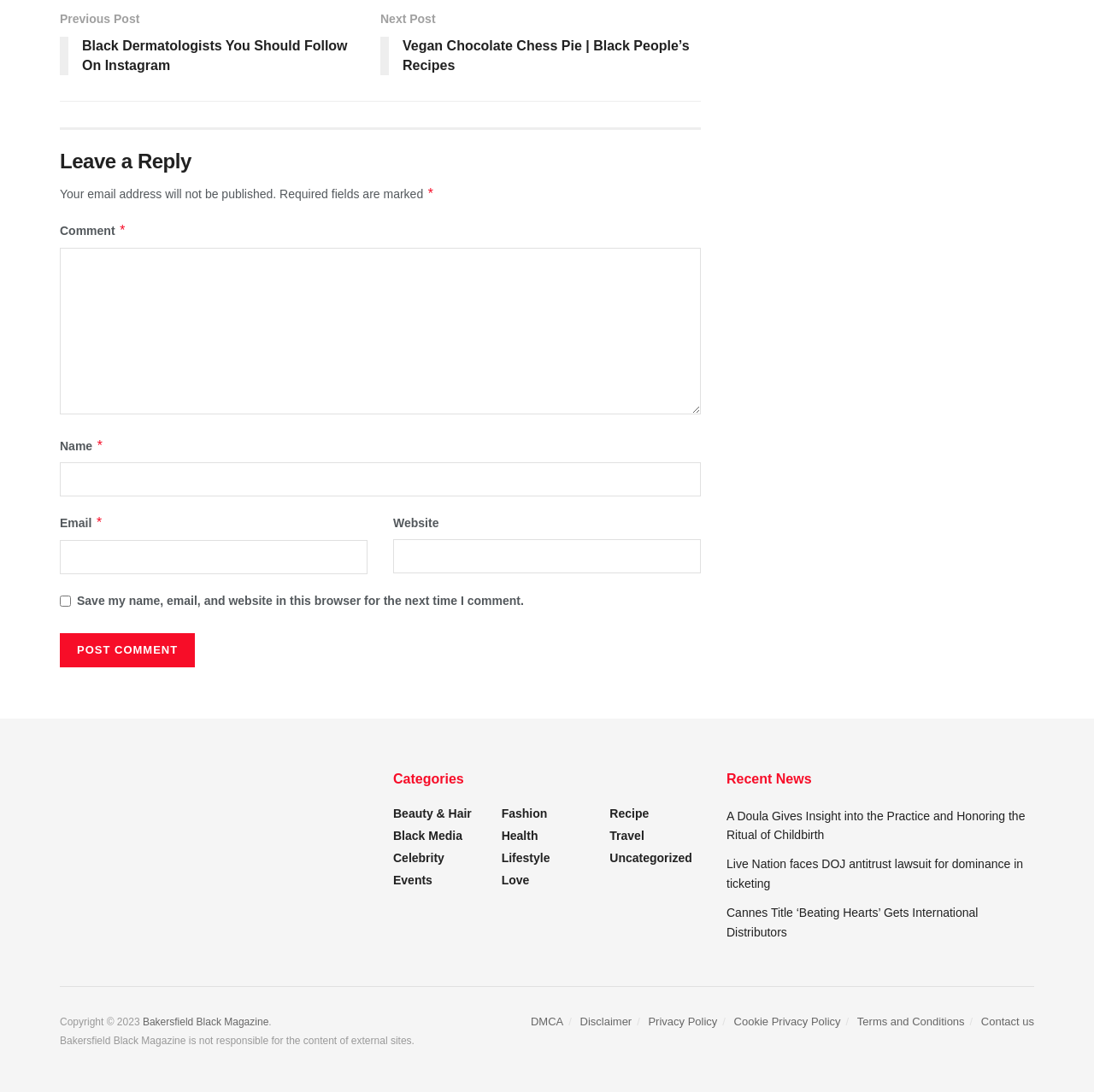Determine the bounding box coordinates of the UI element that matches the following description: "Contact us". The coordinates should be four float numbers between 0 and 1 in the format [left, top, right, bottom].

[0.897, 0.926, 0.945, 0.938]